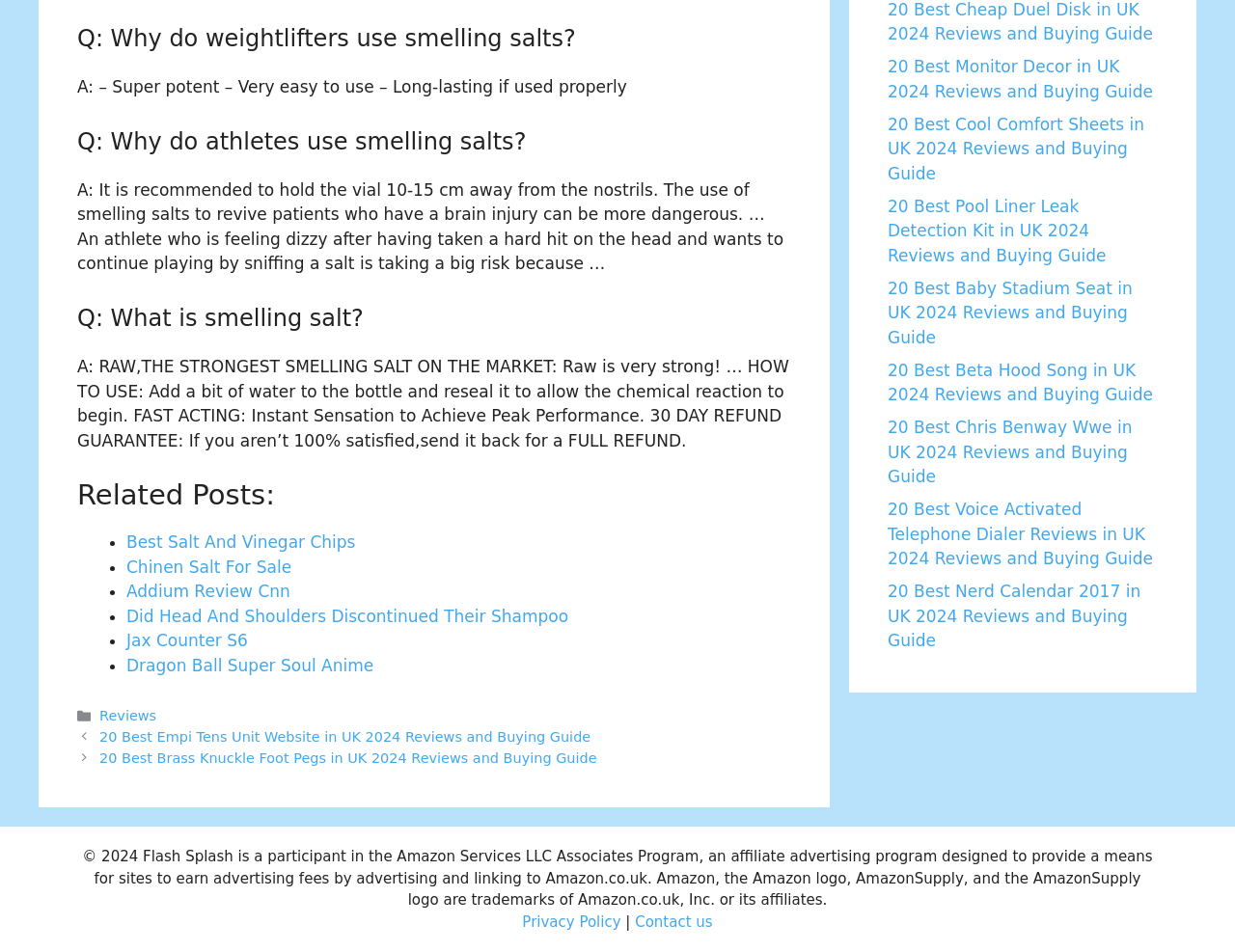Identify the bounding box of the HTML element described as: "Reviews".

[0.081, 0.744, 0.127, 0.76]